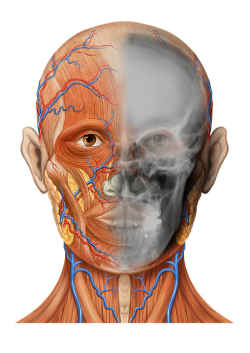Provide a thorough and detailed caption for the image.

The image depicts a detailed anatomical illustration of a human head, showcasing both the muscular and vascular structures alongside a semi-transparent representation of a skull. This graphic serves as an educational tool for understanding human anatomy, particularly useful for courses such as Human Anatomy and Physiology. The intricate details highlight the network of blood vessels and the various layers of facial musculature, providing a clear visualization that aids in the study of the human body's structure and function. This image is part of the "Human Anatomy and Physiology Preparatory Course" textbook, which aims to familiarize students with essential terms and foundational concepts necessary for their studies.